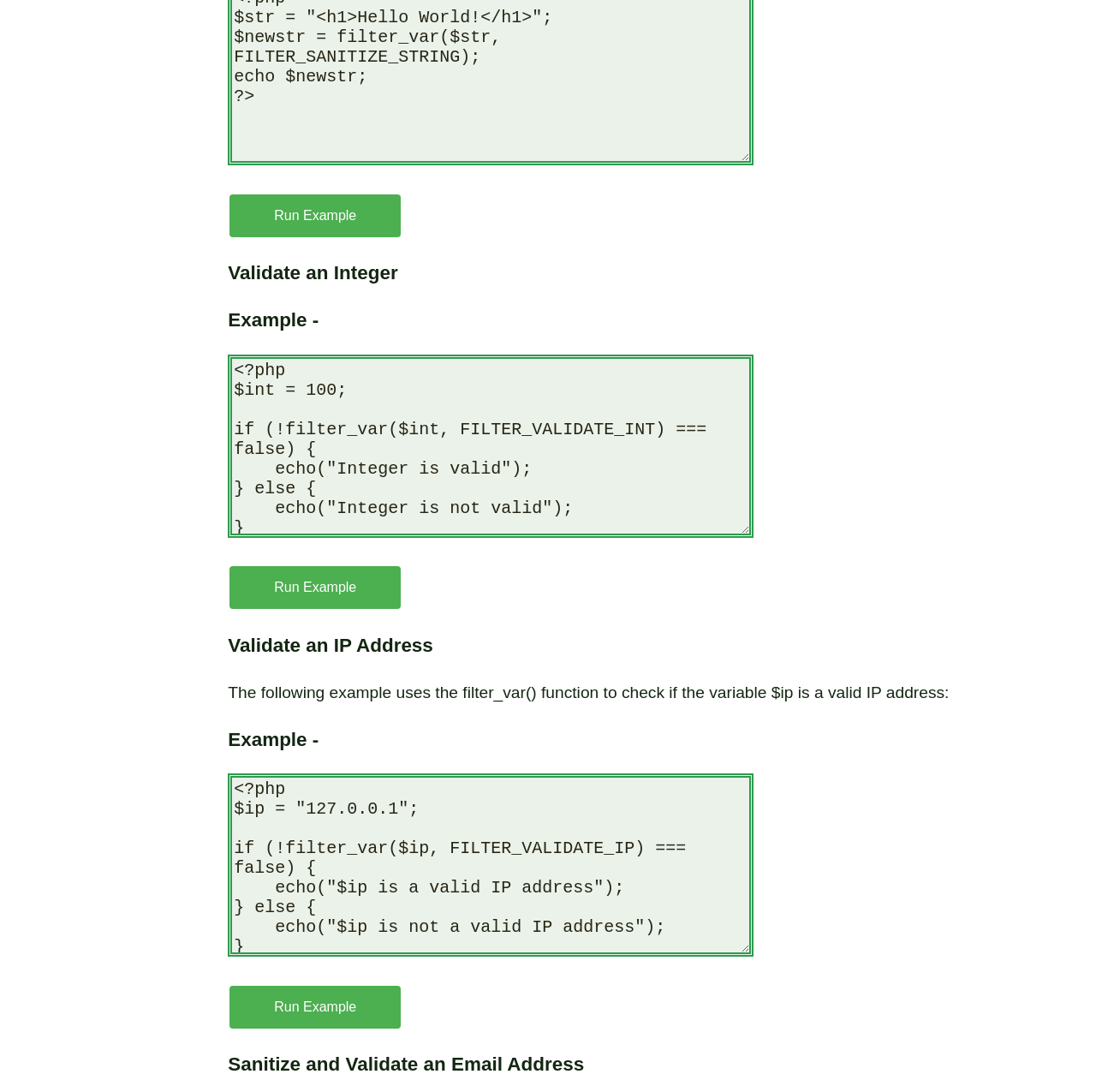What is the topic of the section below the 'MySQL Database' link?
Using the visual information, reply with a single word or short phrase.

PHP - XML